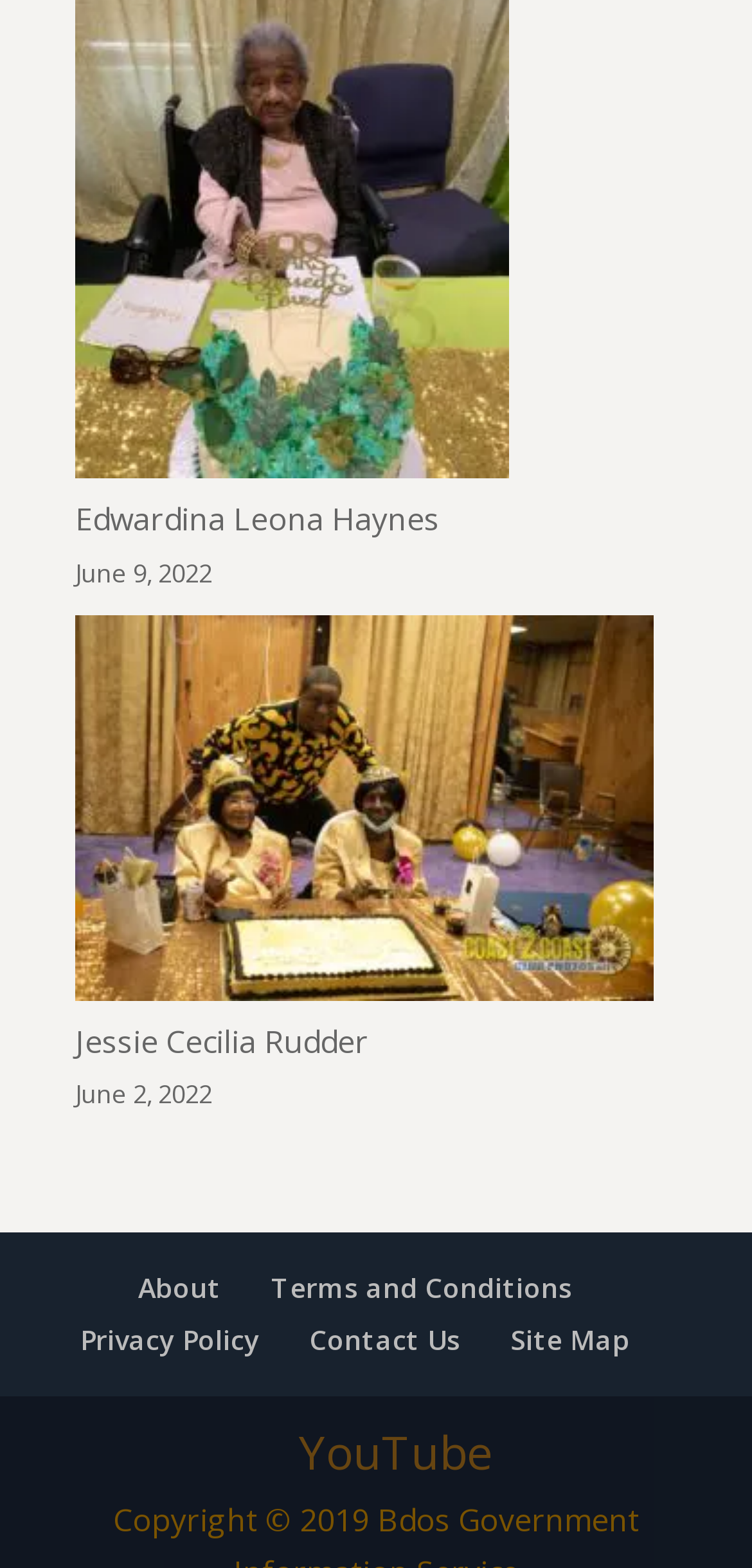Based on the provided description, "About", find the bounding box of the corresponding UI element in the screenshot.

[0.183, 0.81, 0.294, 0.833]